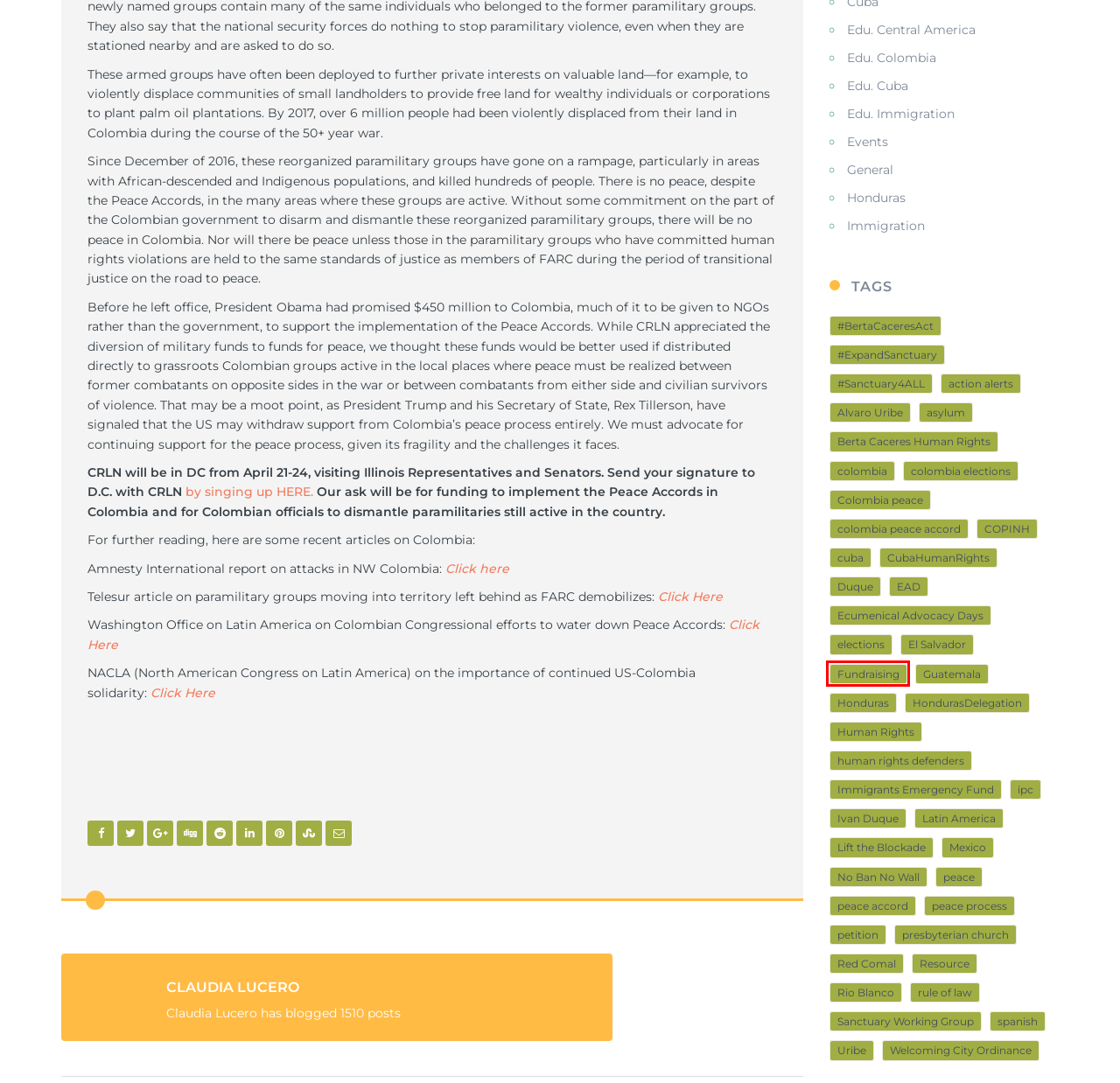Given a webpage screenshot with a UI element marked by a red bounding box, choose the description that best corresponds to the new webpage that will appear after clicking the element. The candidates are:
A. peace process – CRLN
B. Welcoming City Ordinance – CRLN
C. Sanctuary Working Group – CRLN
D. spanish – CRLN
E. Ivan Duque – CRLN
F. Mexico – CRLN
G. Colombia peace – CRLN
H. Fundraising – CRLN

H